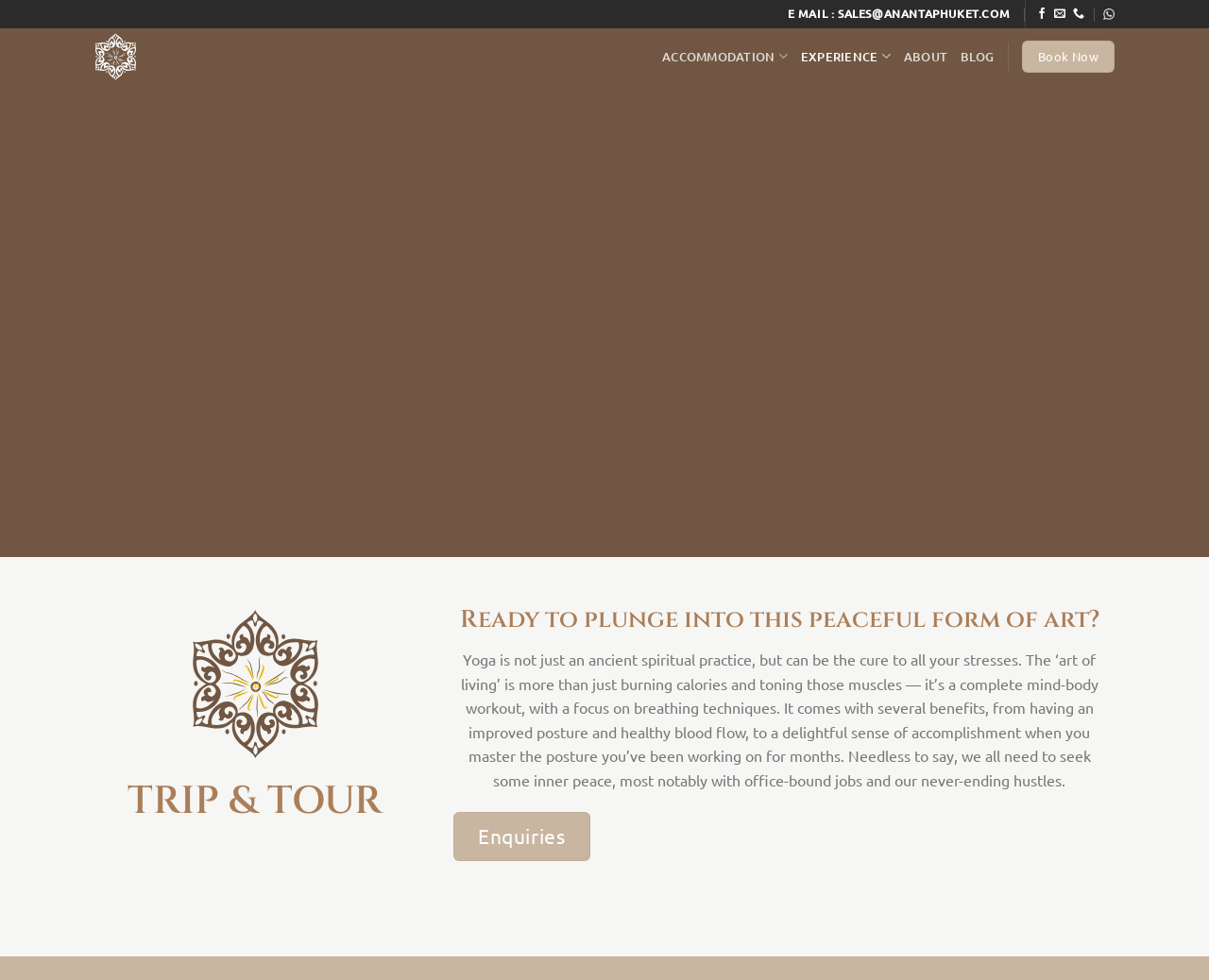How many links are there in the top section?
Can you provide an in-depth and detailed response to the question?

I counted the links in the top section, which are 'Follow on Facebook', 'Send us an email', 'Call us', and an empty link, and found that there are 5 links in total.